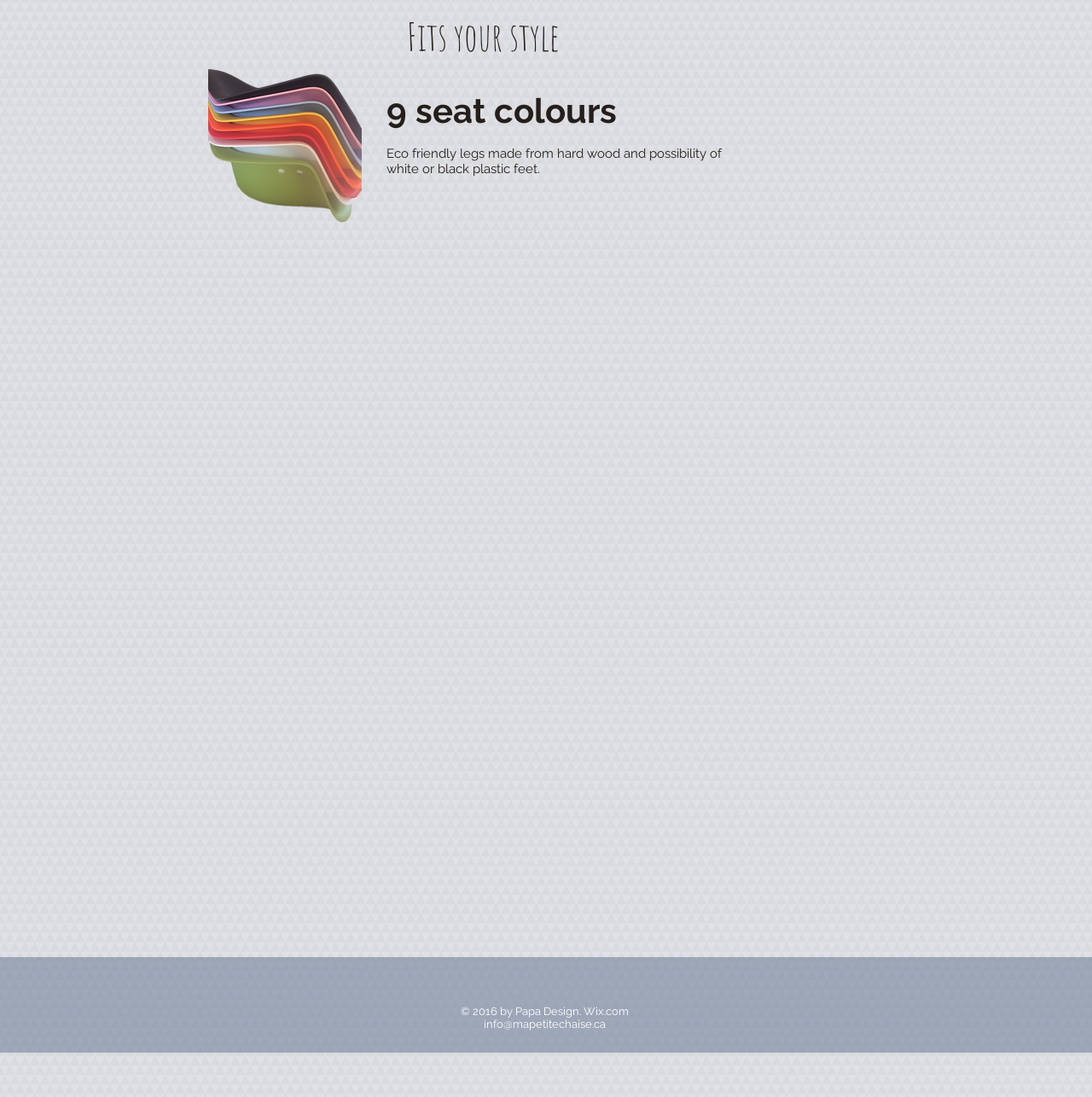Please answer the following question using a single word or phrase: 
What is the contact email address?

info@mapetitechaise.ca